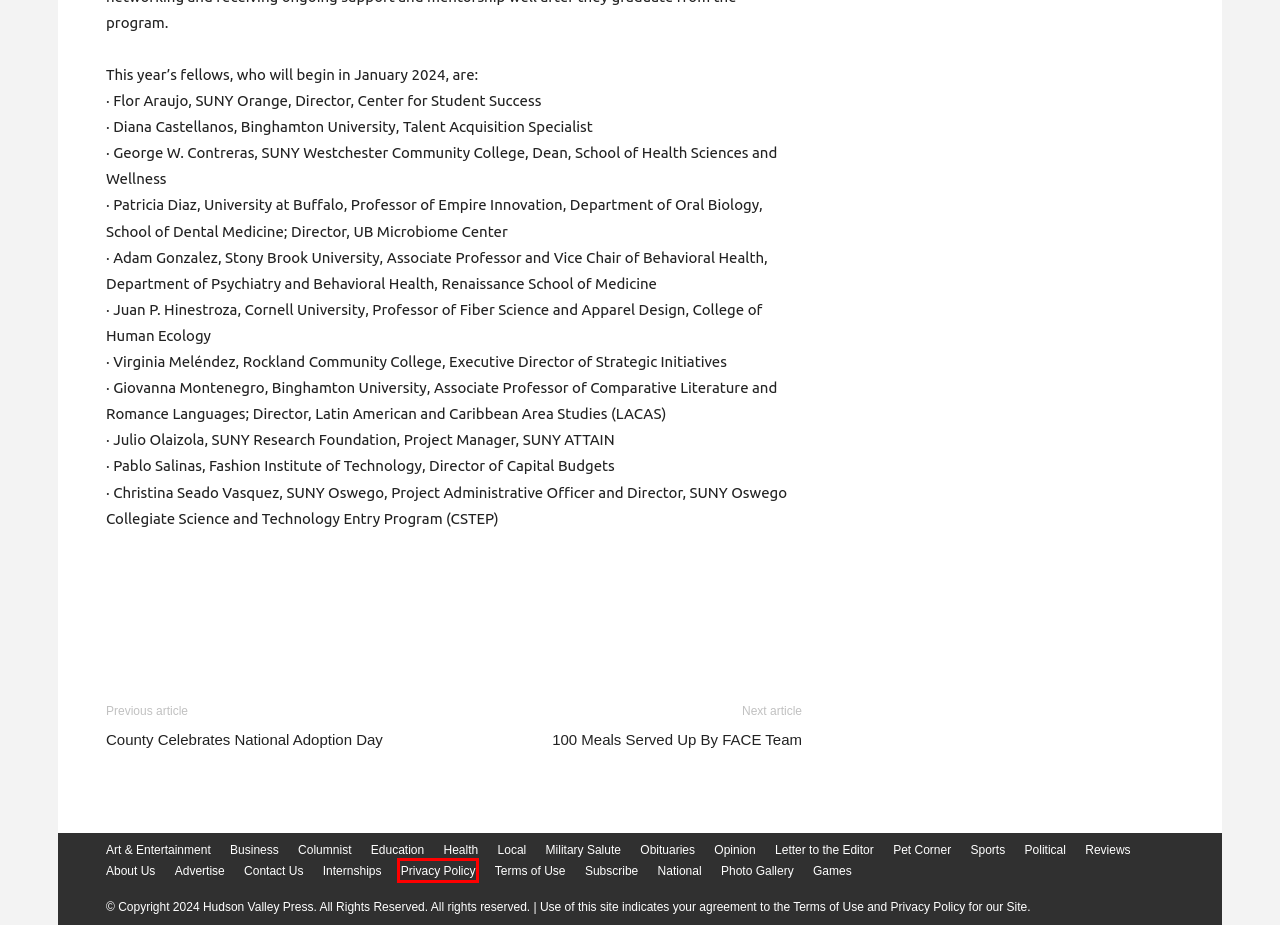Assess the screenshot of a webpage with a red bounding box and determine which webpage description most accurately matches the new page after clicking the element within the red box. Here are the options:
A. Political - Hudson Valley Press
B. County Celebrates National Adoption Day - Hudson Valley Press
C. 100 Meals Served Up By FACE Team - Hudson Valley Press
D. Advertise - Hudson Valley Press
E. Manning Marable - Hudson Valley Press
F. Privacy Policy - Hudson Valley Press
G. Soccer - Hudson Valley Press
H. Business - Hudson Valley Press

F